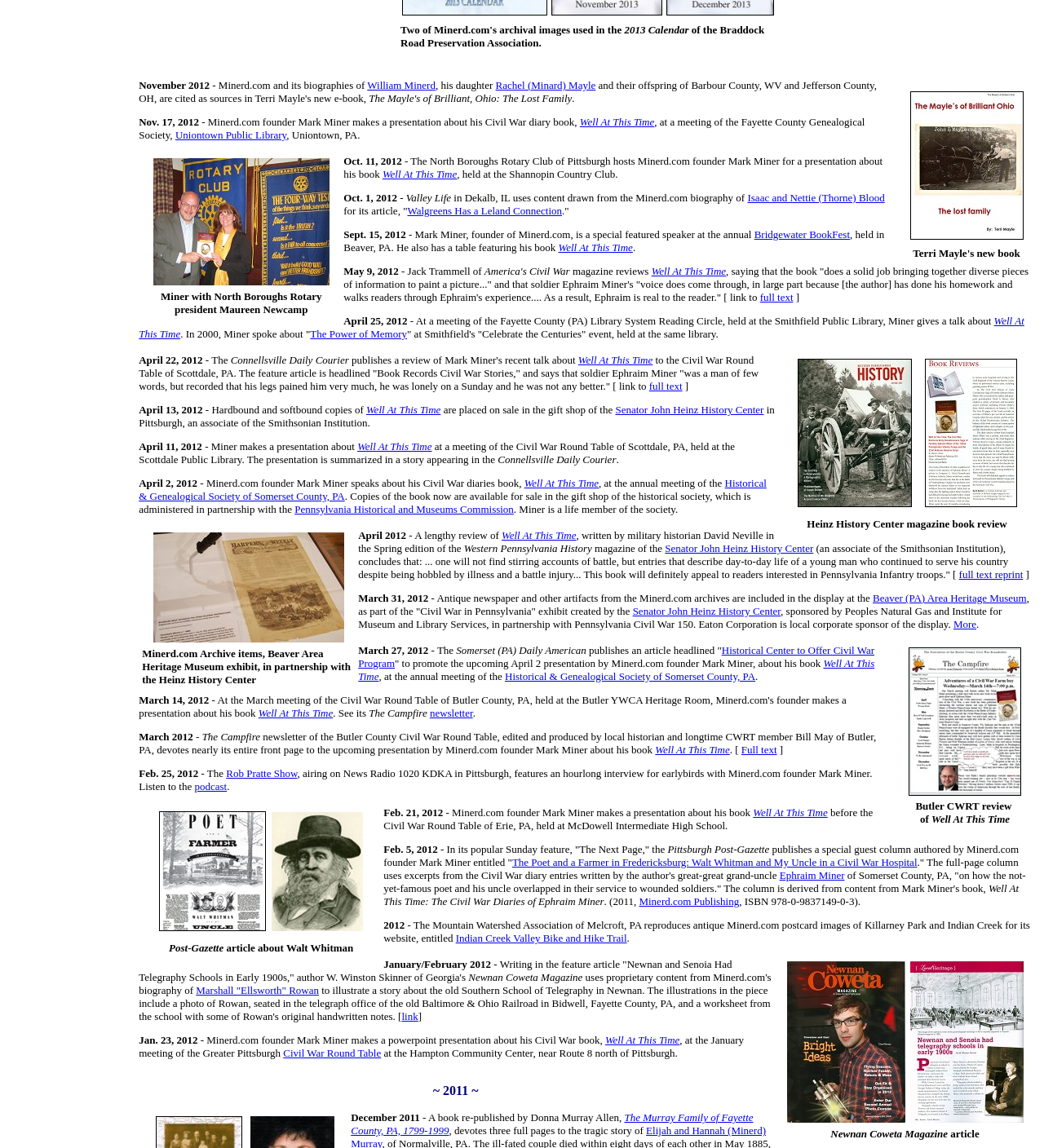Please mark the clickable region by giving the bounding box coordinates needed to complete this instruction: "Learn more about the book 'Well At This Time'".

[0.555, 0.101, 0.627, 0.112]